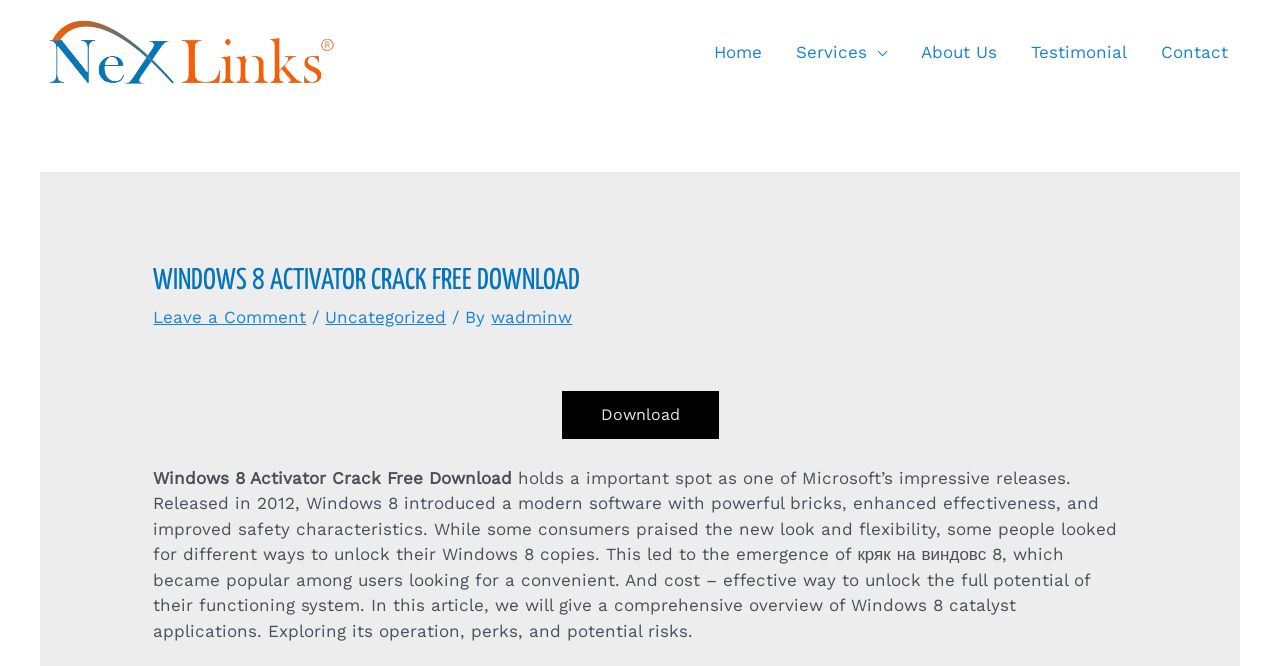What is the author of the article?
Look at the image and answer the question with a single word or phrase.

wadminw